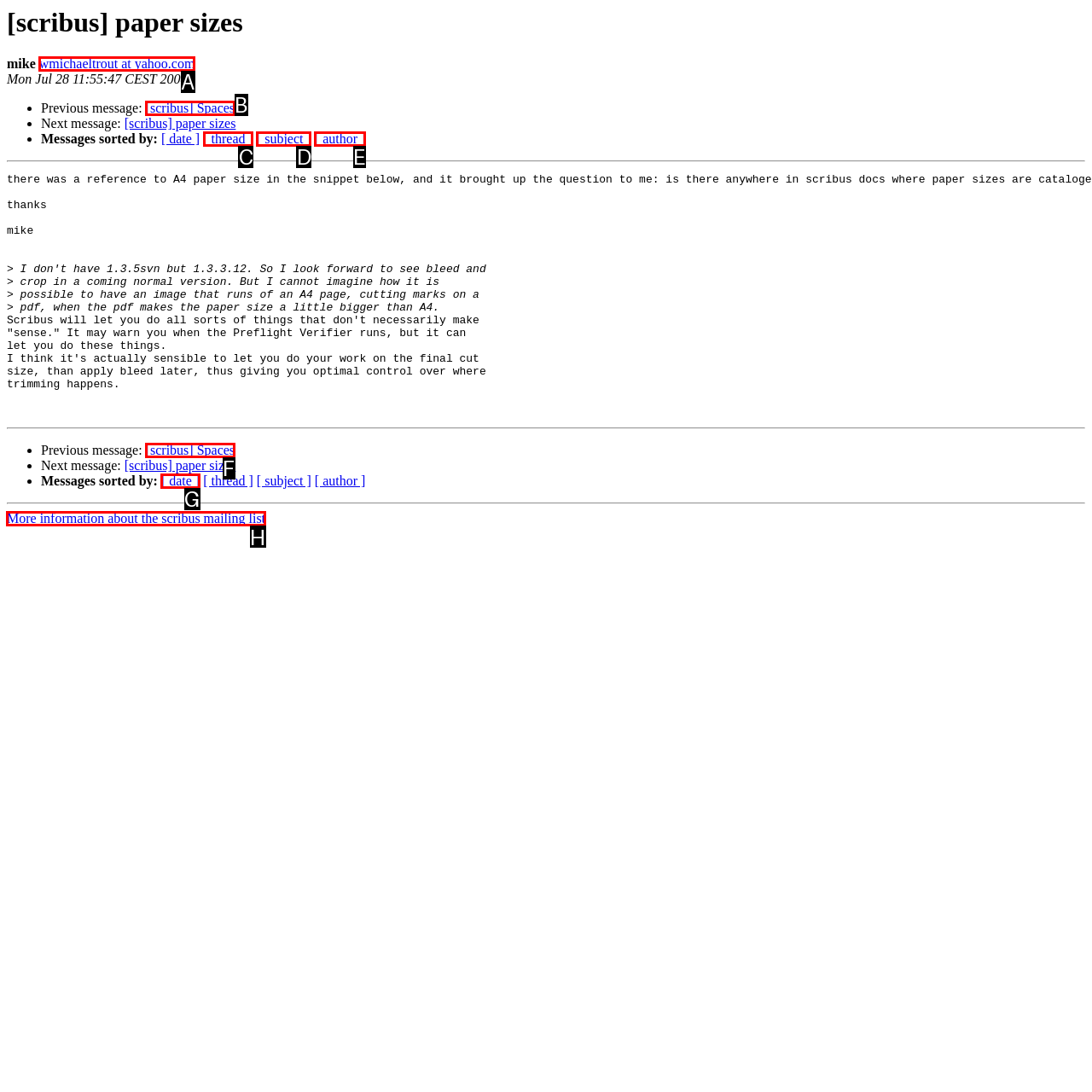Identify the HTML element that should be clicked to accomplish the task: Get more information about the scribus mailing list
Provide the option's letter from the given choices.

H